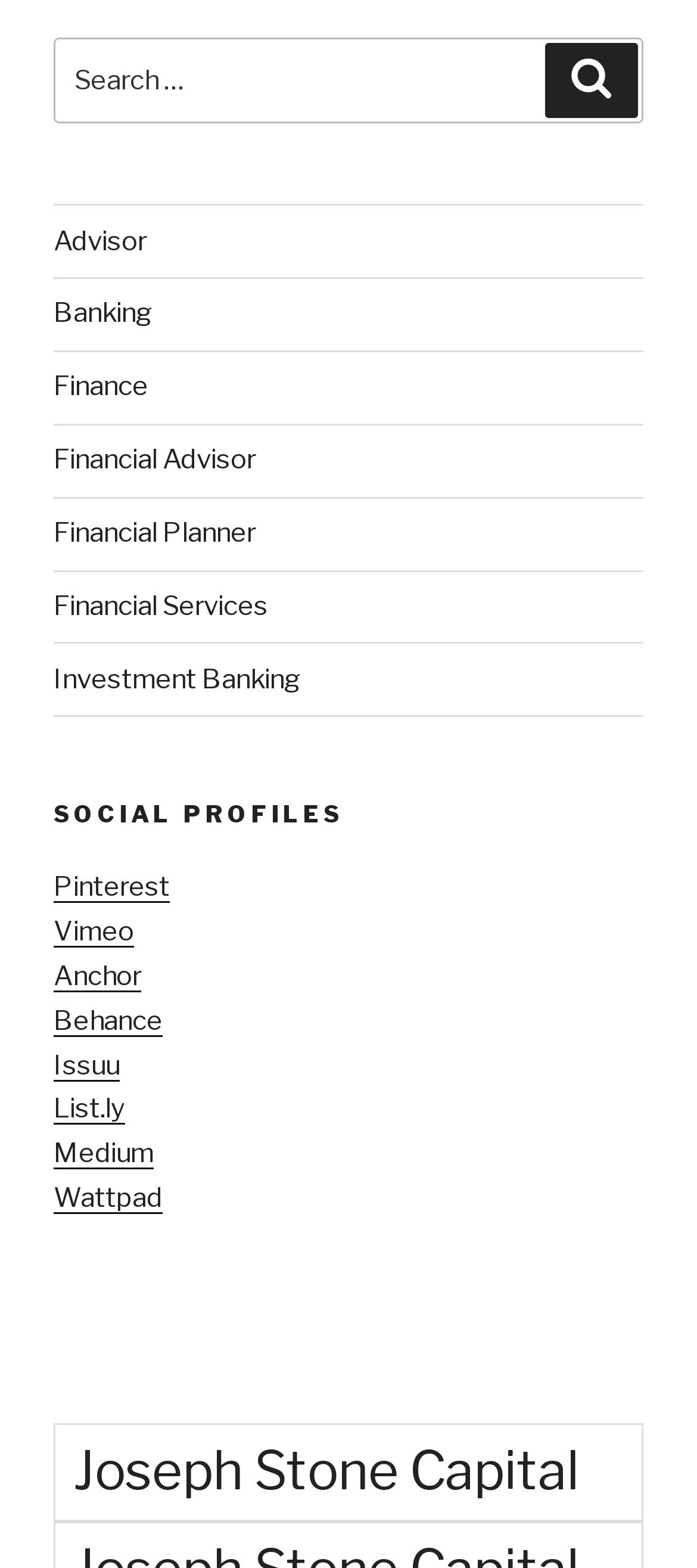How many categories are listed above the social media profiles?
Kindly offer a detailed explanation using the data available in the image.

Above the 'SOCIAL PROFILES' heading, there are 6 links to different categories, including Advisor, Banking, Finance, Financial Advisor, Financial Planner, and Financial Services.